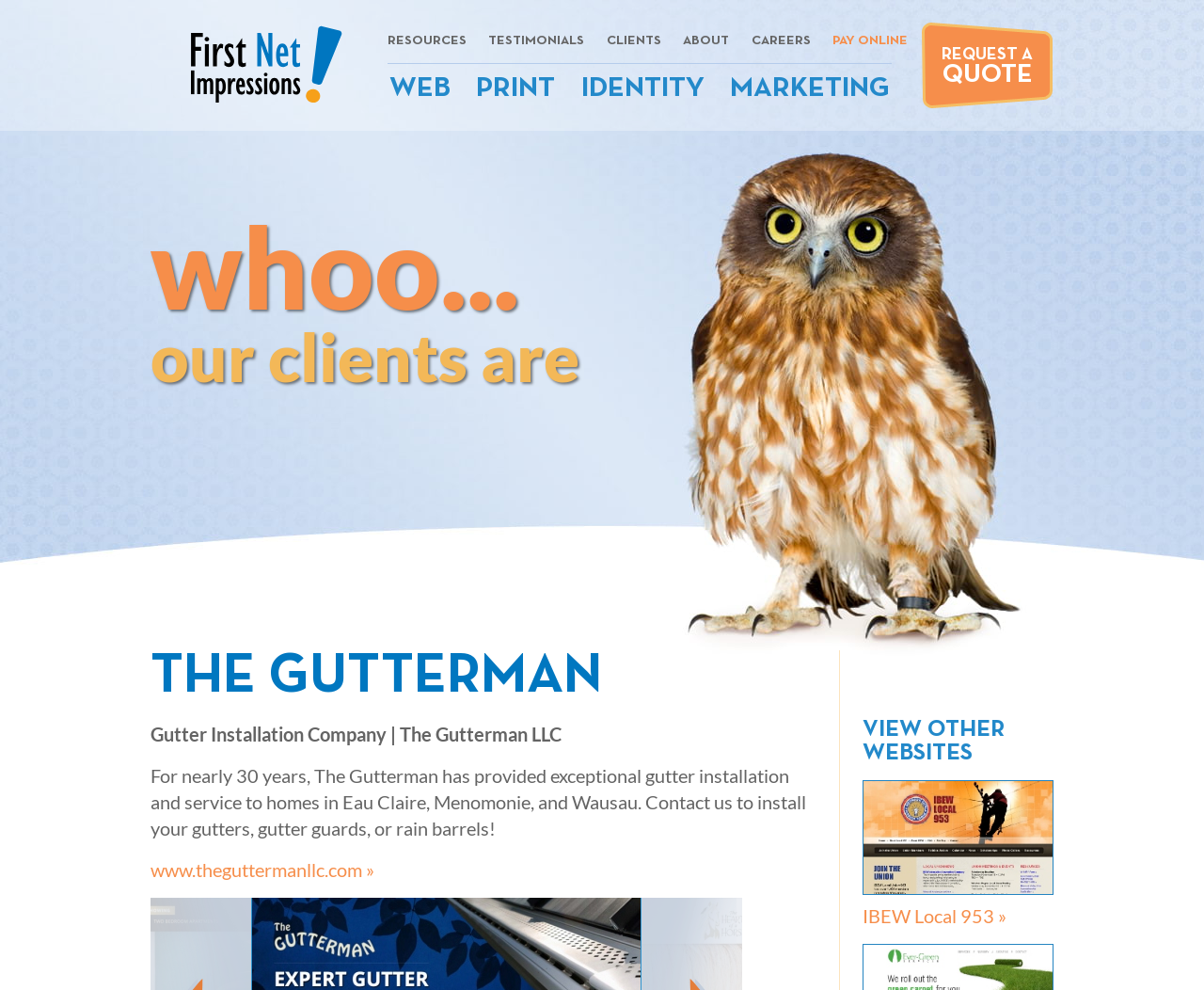What is the company name?
Carefully analyze the image and provide a thorough answer to the question.

I found the company name by looking at the top-most heading element, which contains the text 'THE GUTTERMAN'.